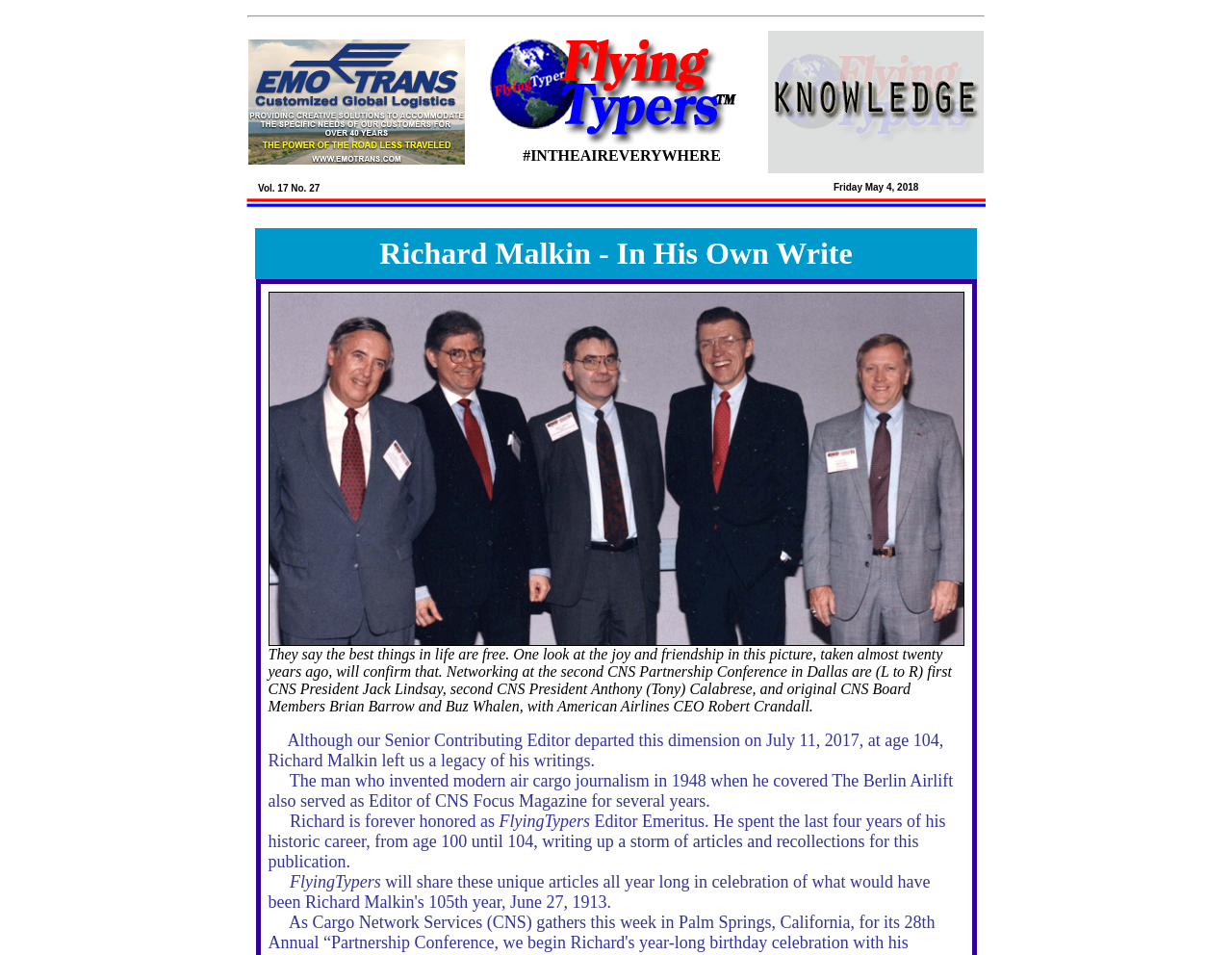Give a one-word or one-phrase response to the question: 
What is the date on the webpage?

Friday May 4, 2018